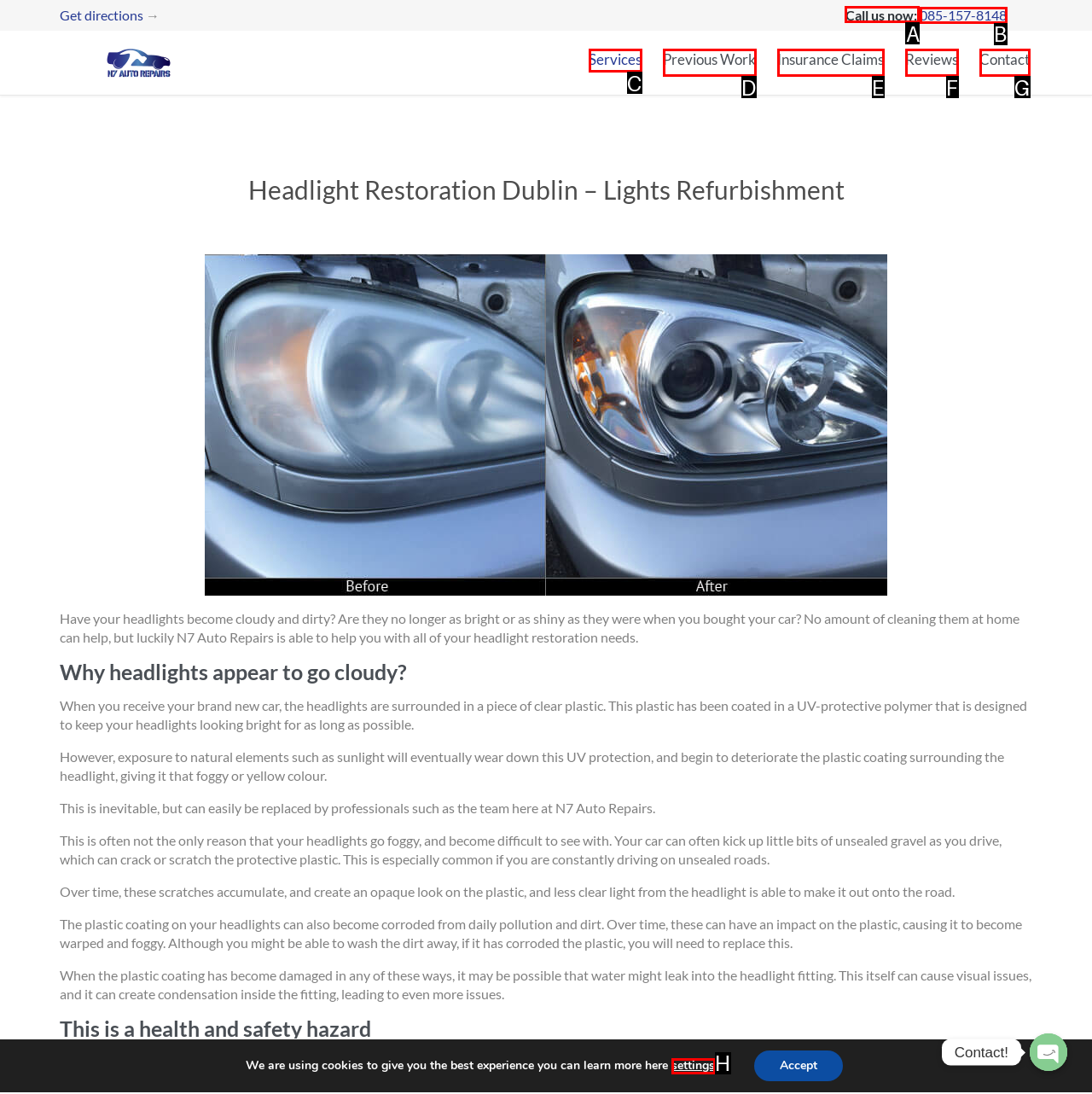What letter corresponds to the UI element to complete this task: Call us now
Answer directly with the letter.

A